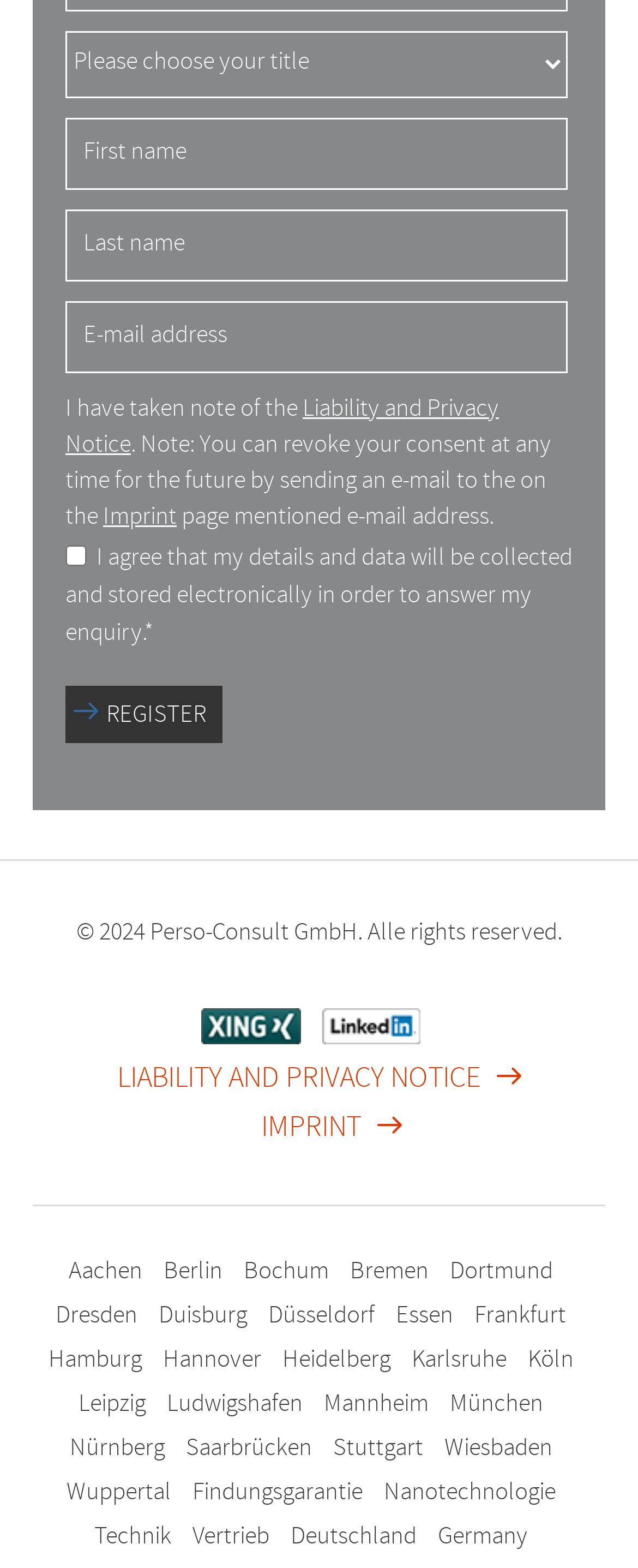How many textboxes are there? Look at the image and give a one-word or short phrase answer.

3